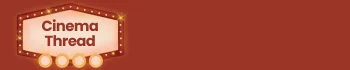Describe every important feature and element in the image comprehensively.

The image features the logo of "Cinema Thread," displayed prominently against a rich, warm red background. The logo is designed in the classic marquee style, reminiscent of vintage movie theaters, and includes bright, glowing lights that highlight the text. This inviting design creates a sense of nostalgia associated with film culture, drawing viewers into the world of cinema. The logo serves as a gateway to an article exploring "20 Movies Like 10 Things I Hate About You," promising an engaging exploration of romantic films for fans of the genre.